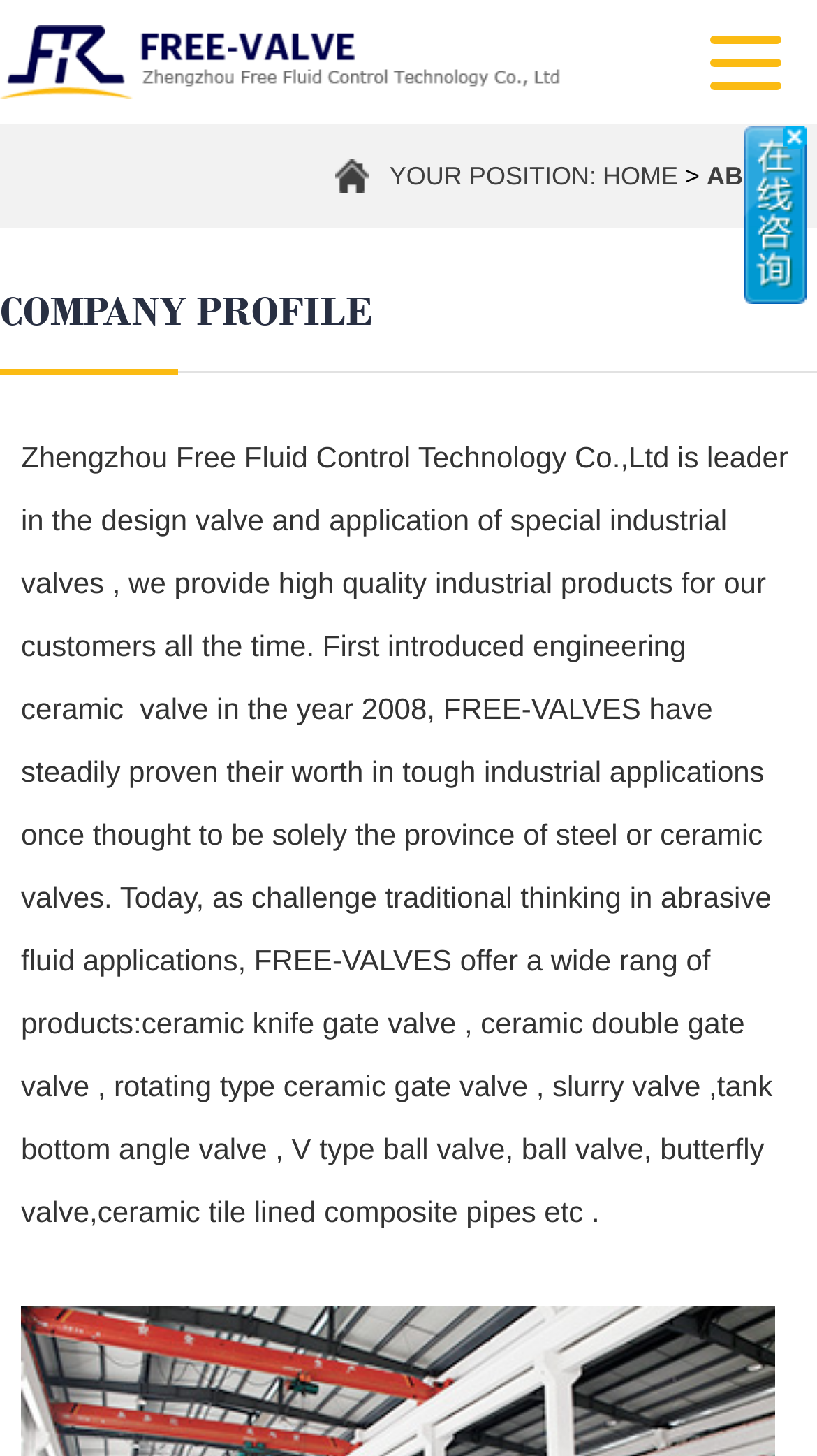Respond with a single word or phrase to the following question:
When was the engineering ceramic valve first introduced?

2008